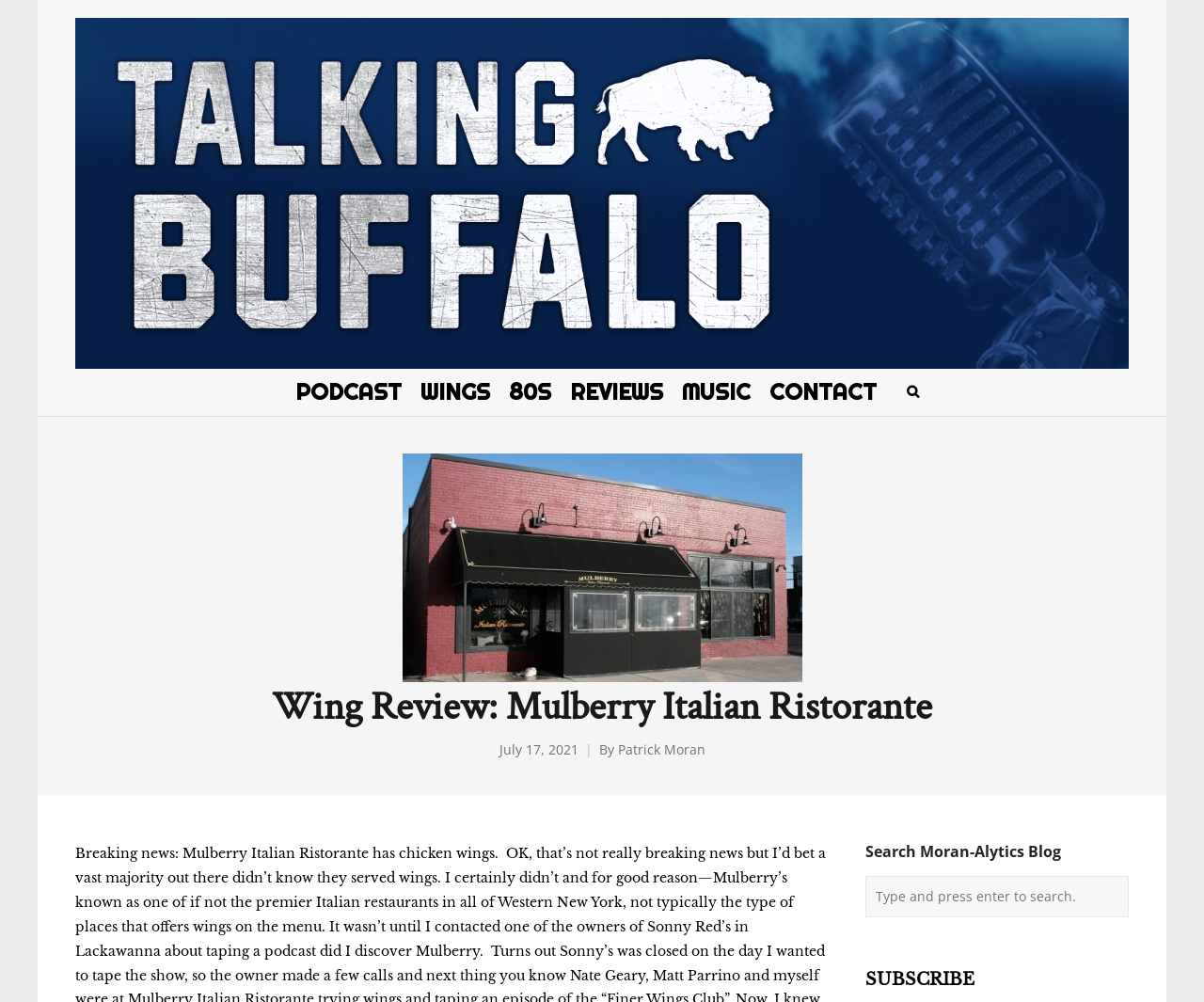Identify the bounding box of the HTML element described as: "alt="MoranAlytics.com"".

[0.062, 0.018, 0.938, 0.368]